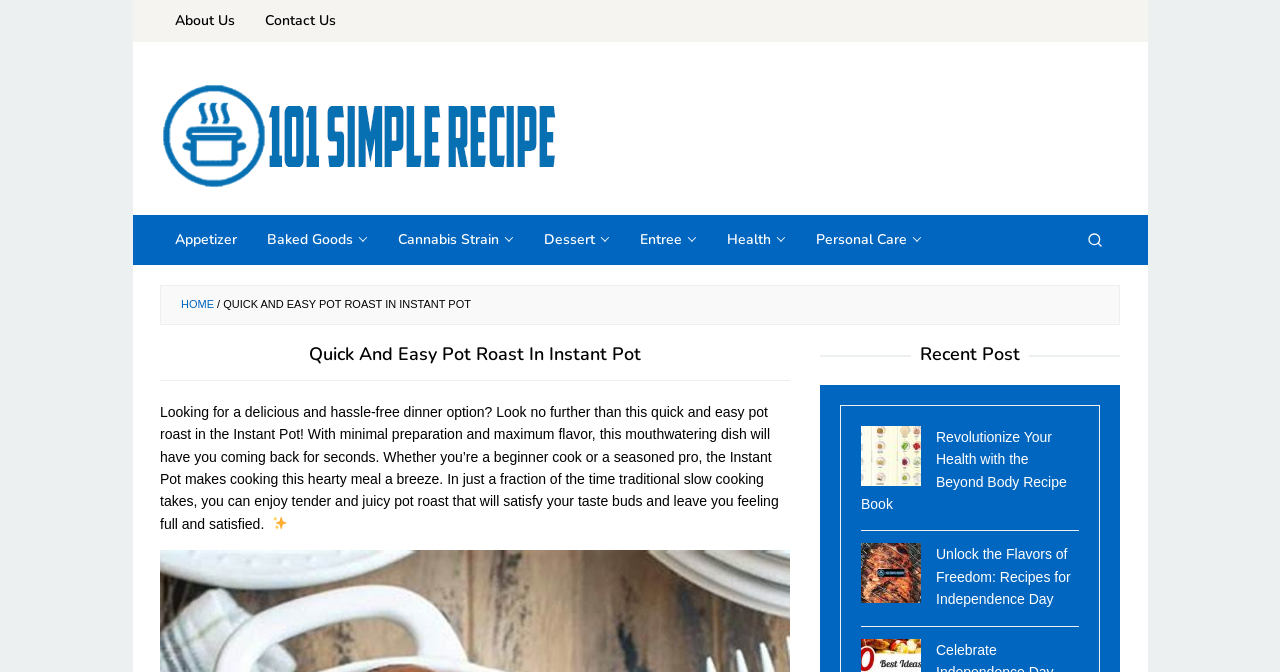Please identify the bounding box coordinates of the clickable element to fulfill the following instruction: "Read the 'Quick And Easy Pot Roast In Instant Pot' recipe". The coordinates should be four float numbers between 0 and 1, i.e., [left, top, right, bottom].

[0.125, 0.513, 0.617, 0.567]